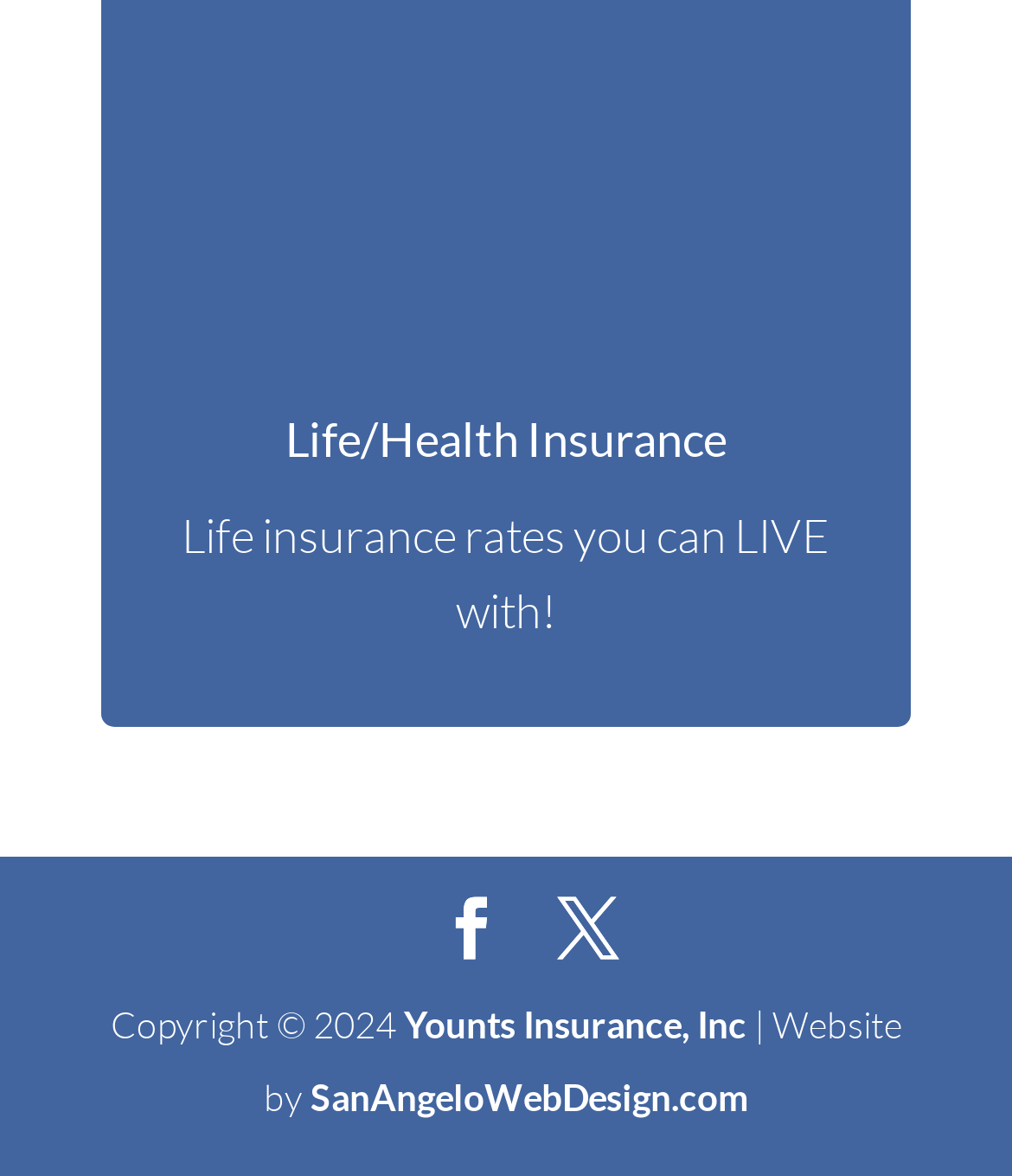Identify the bounding box of the UI element described as follows: "Facebook". Provide the coordinates as four float numbers in the range of 0 to 1 [left, top, right, bottom].

[0.435, 0.761, 0.496, 0.825]